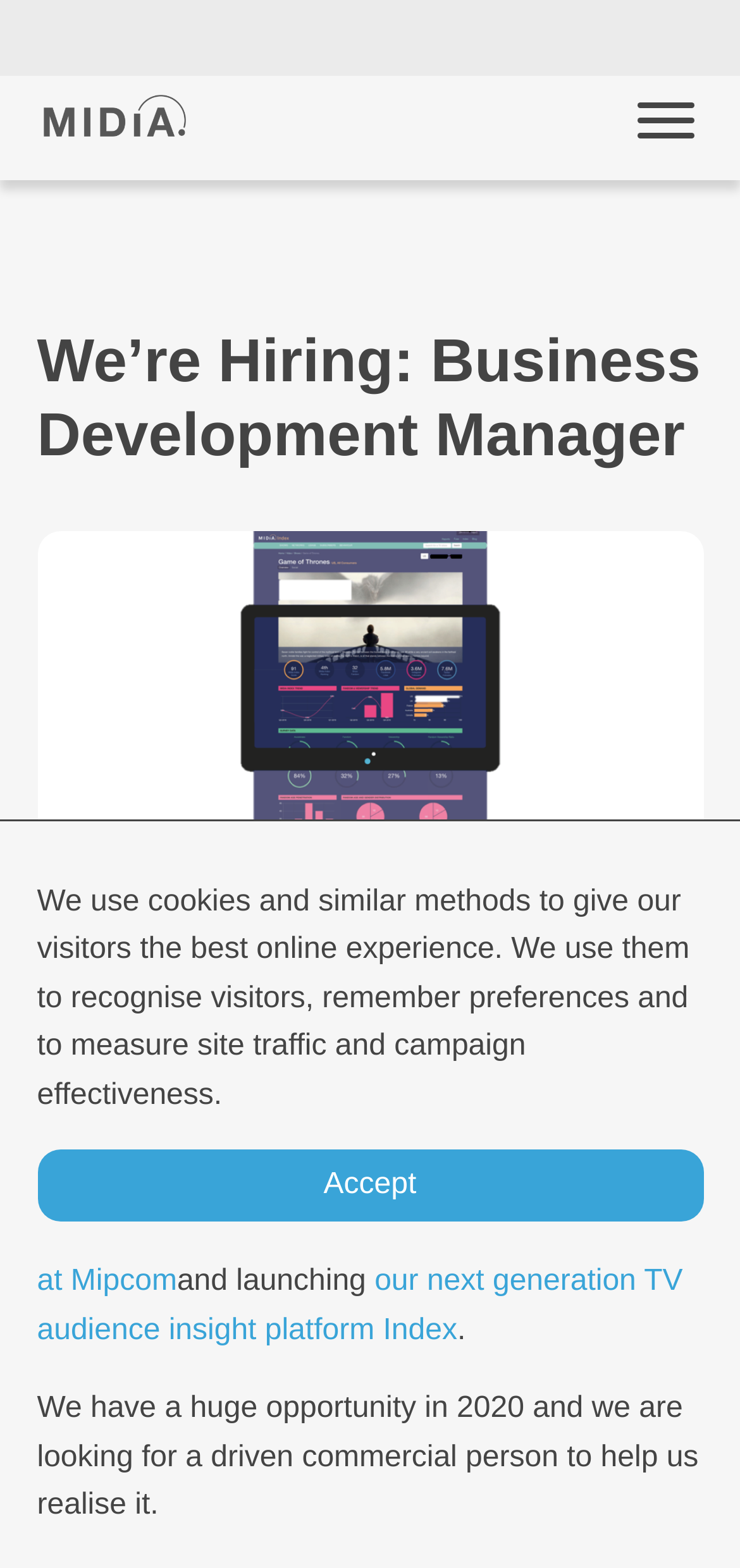Analyze and describe the webpage in a detailed narrative.

The webpage is a job posting for a Business Development Manager position at MIDiA Research, focused on the TV/video space. At the top left corner, there is a MIDiA Research logo, which is an image linked to the company's website. On the top right corner, there is a button with no text.

Below the logo, there is a heading that reads "We’re Hiring: Business Development Manager". Underneath the heading, there is a cover image related to the job posting. The job description starts with a paragraph of text that explains the company's growth in the TV and video space over the last year, including delivering a keynote at Mipcom and launching a TV audience insight platform called Index.

The text continues to describe the opportunity for a driven commercial person to help the company realize its goals in 2020. There are two links within the text, one to the Mipcom event and another to the Index platform.

At the bottom of the page, there is a notice about the use of cookies and similar methods to enhance the visitor's online experience. This notice is accompanied by an "Accept" button.